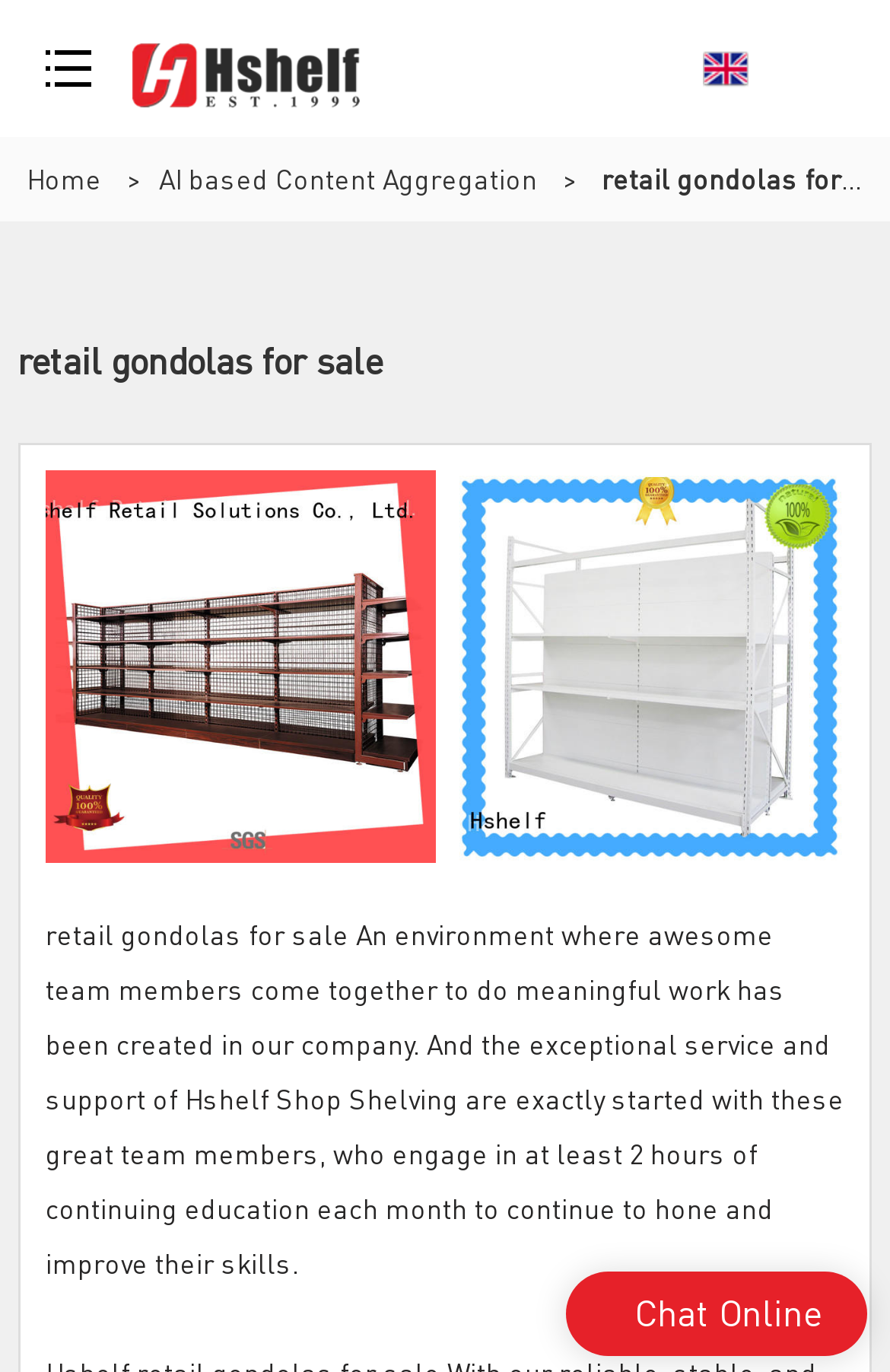How often do team members engage in continuing education?
Provide a thorough and detailed answer to the question.

According to the text on the page, team members engage in at least 2 hours of continuing education each month to continue to hone and improve their skills.